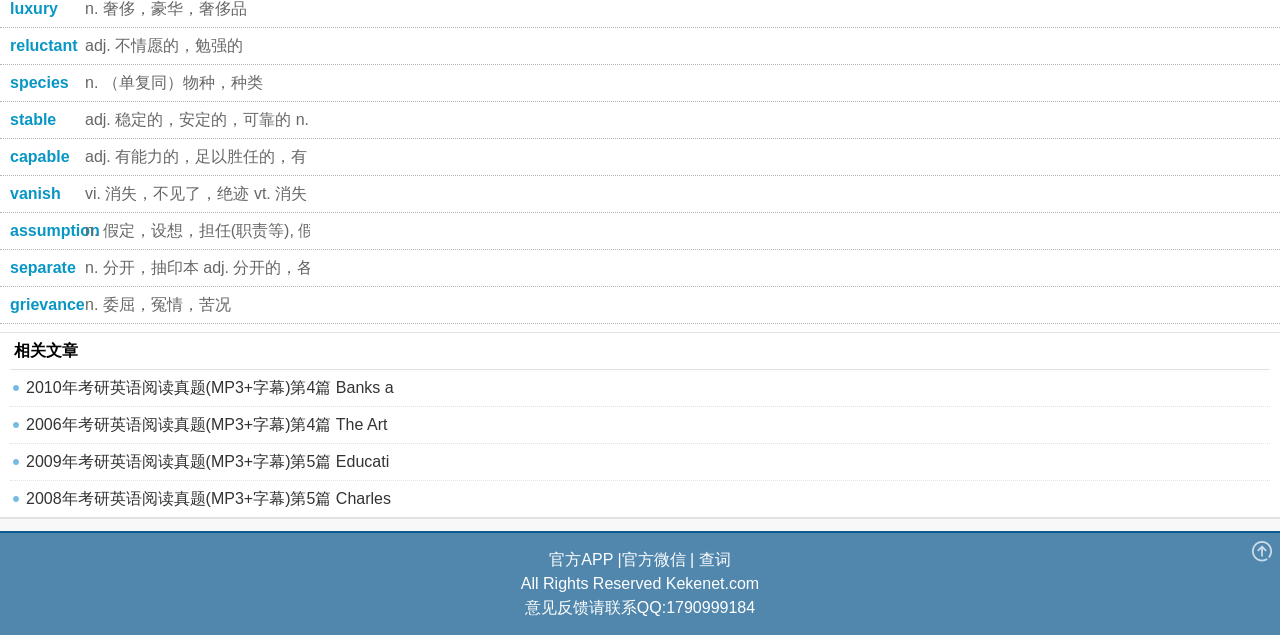What is the purpose of the '查词' link?
Using the image, provide a detailed and thorough answer to the question.

The link [37] is labeled '查词', which is a Chinese phrase that means 'search for words'. Based on this, we can infer that the purpose of this link is to allow users to search for words, likely in a dictionary or vocabulary list.